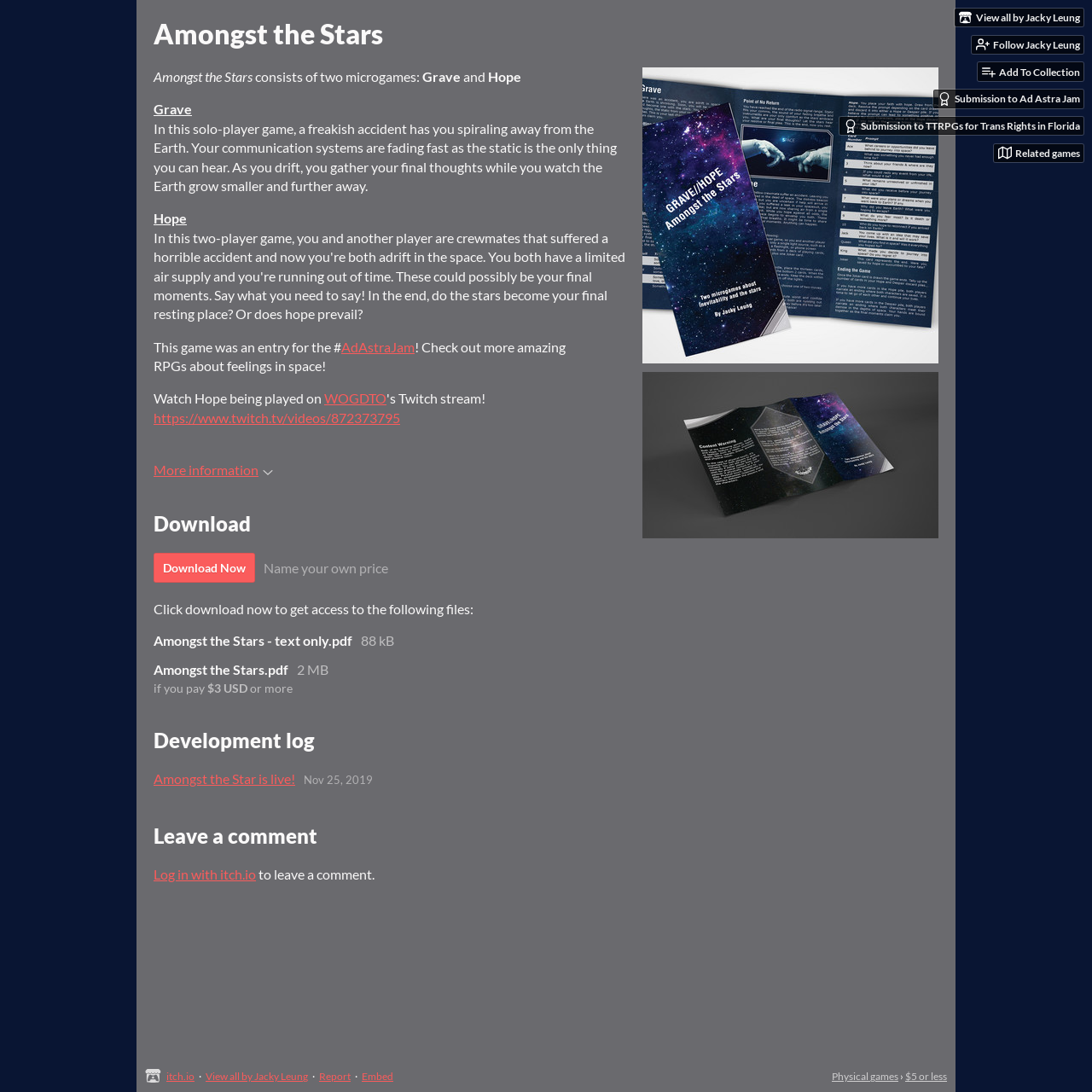Can you determine the main header of this webpage?

Amongst the Stars